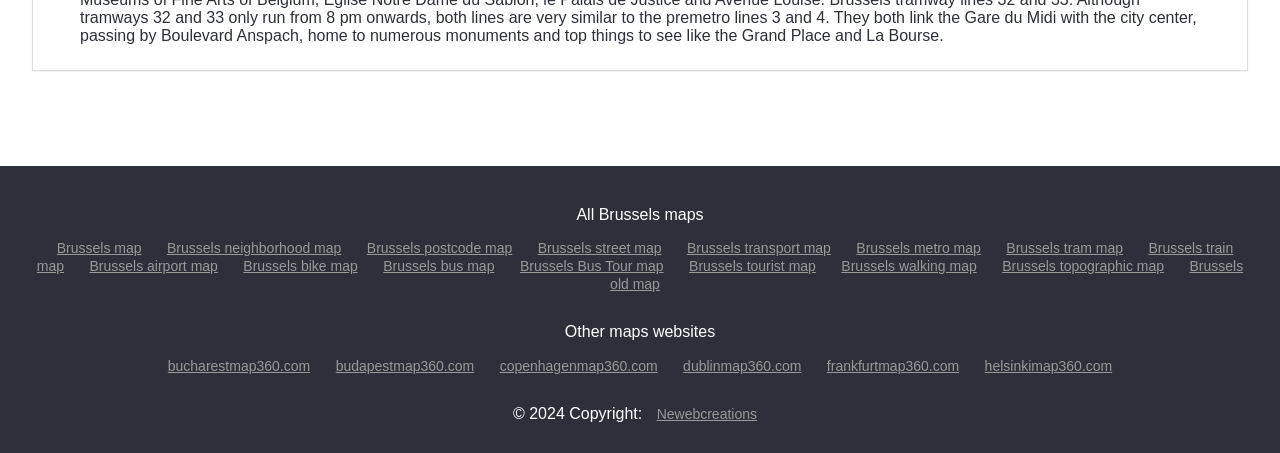Find the bounding box coordinates of the element I should click to carry out the following instruction: "Go to Newebcreations".

[0.505, 0.896, 0.599, 0.931]